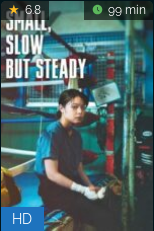Explain the contents of the image with as much detail as possible.

The image features the promotional poster for the film titled **"Small, Slow But Steady"**, showcasing a scene from the movie. It highlights a character seated in a boxing environment, dressed in a blue shirt with bandaged hands, suggesting a narrative centered around perseverance and determination. The poster indicates a rating of **6.8 stars**, reflecting audience reception, and specifies a duration of **99 minutes** for the film. The quality label **"HD"** is prominently displayed at the bottom left, indicating its high-definition format. Overall, the imagery evokes a sense of resilience, characteristic of both the protagonist and the underlying themes of the related story.